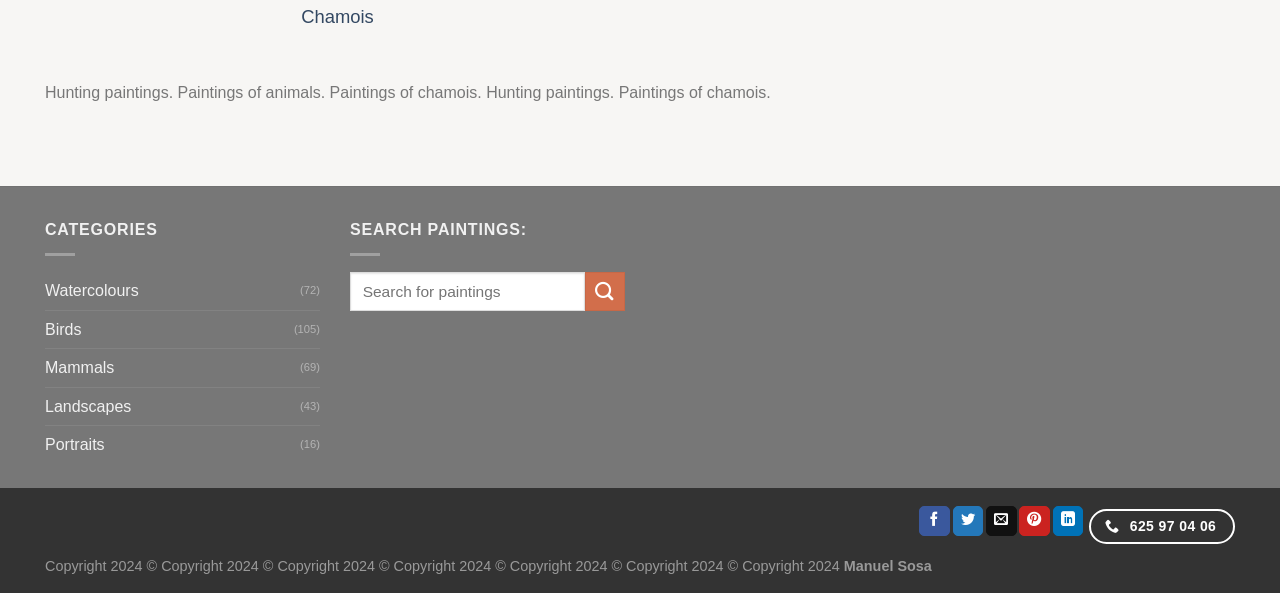Determine the bounding box coordinates for the region that must be clicked to execute the following instruction: "Search for paintings".

[0.273, 0.459, 0.488, 0.525]